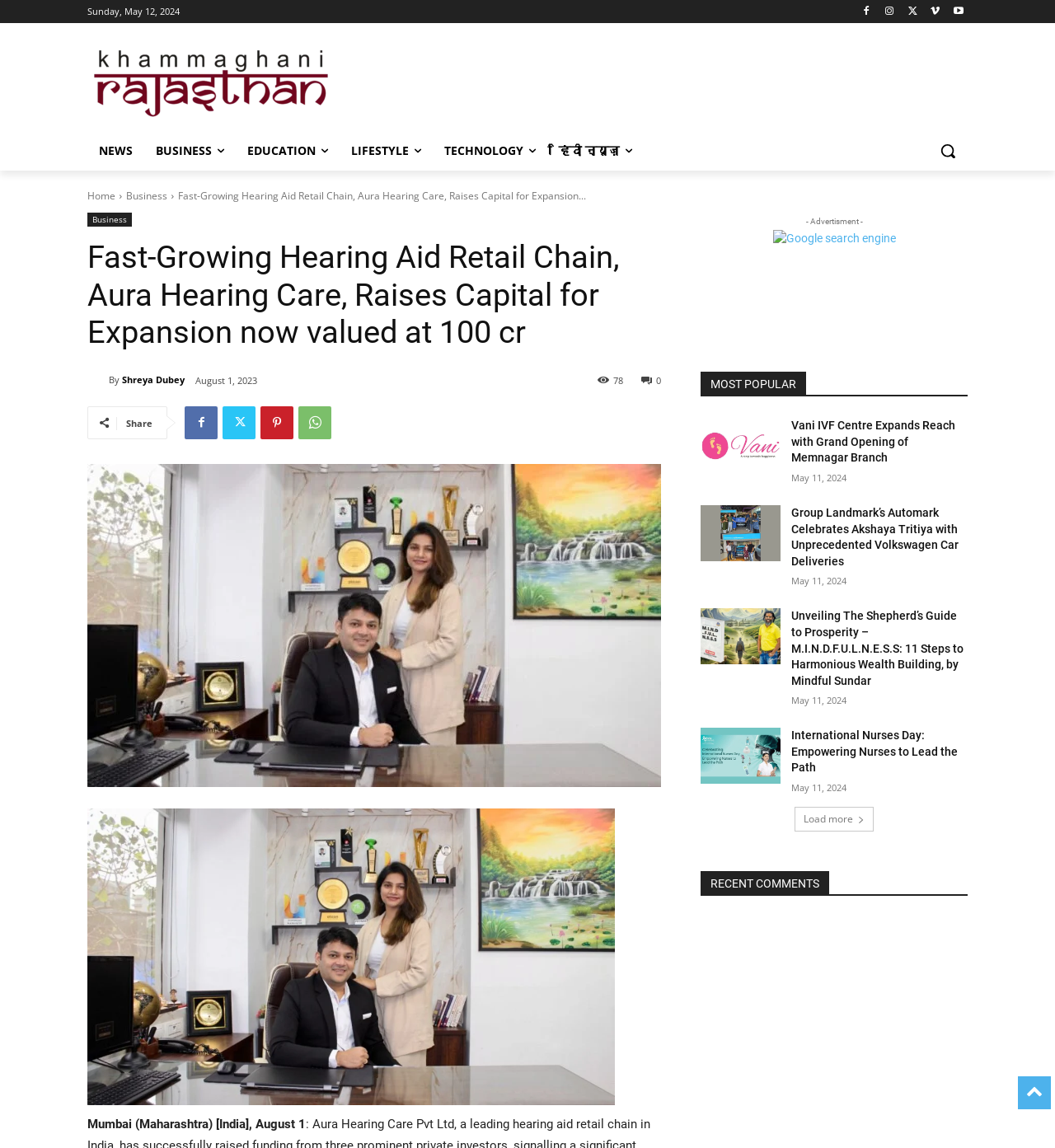How many news articles are displayed on the webpage? Based on the screenshot, please respond with a single word or phrase.

5